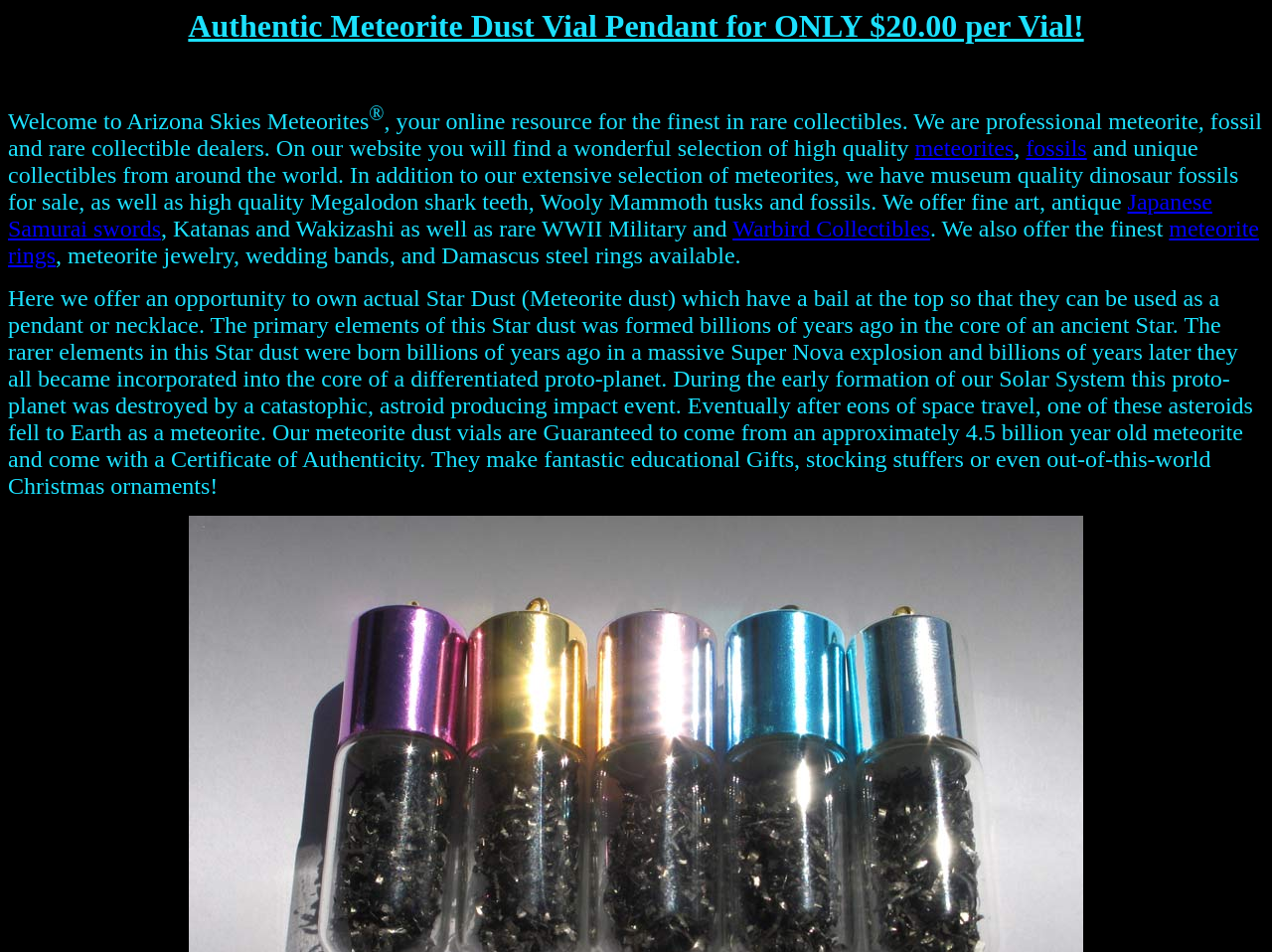Calculate the bounding box coordinates for the UI element based on the following description: "Warbird Collectibles". Ensure the coordinates are four float numbers between 0 and 1, i.e., [left, top, right, bottom].

[0.576, 0.227, 0.731, 0.254]